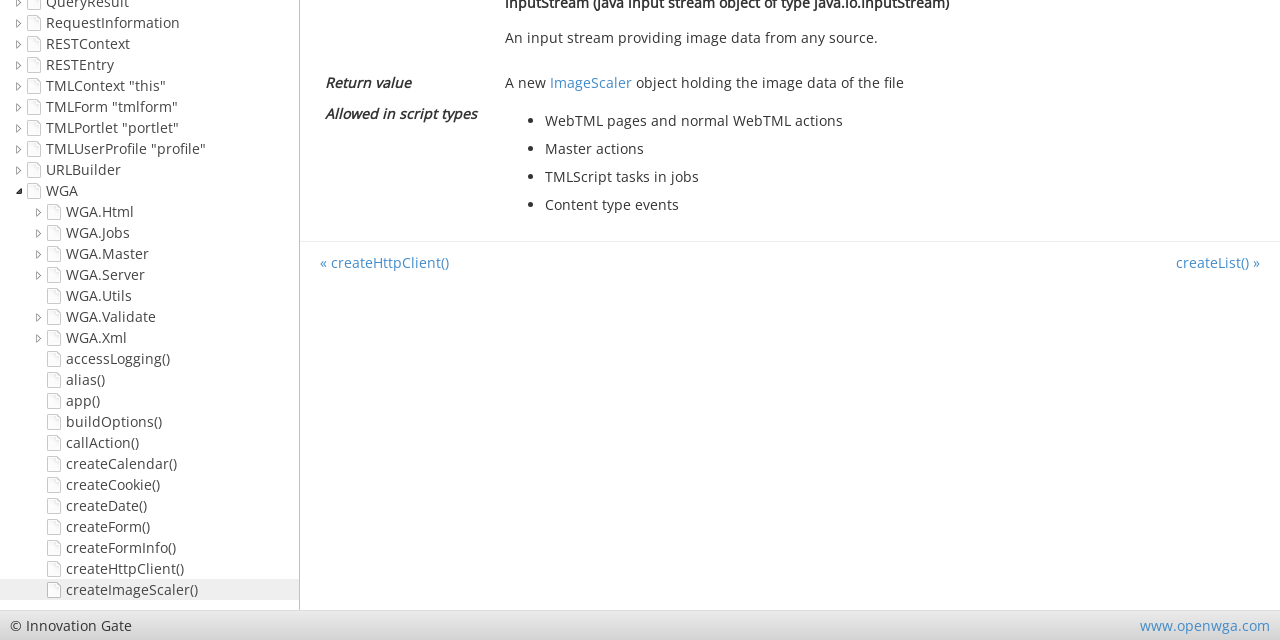Find the bounding box coordinates for the UI element whose description is: "TMLContext "this"". The coordinates should be four float numbers between 0 and 1, in the format [left, top, right, bottom].

[0.02, 0.117, 0.23, 0.15]